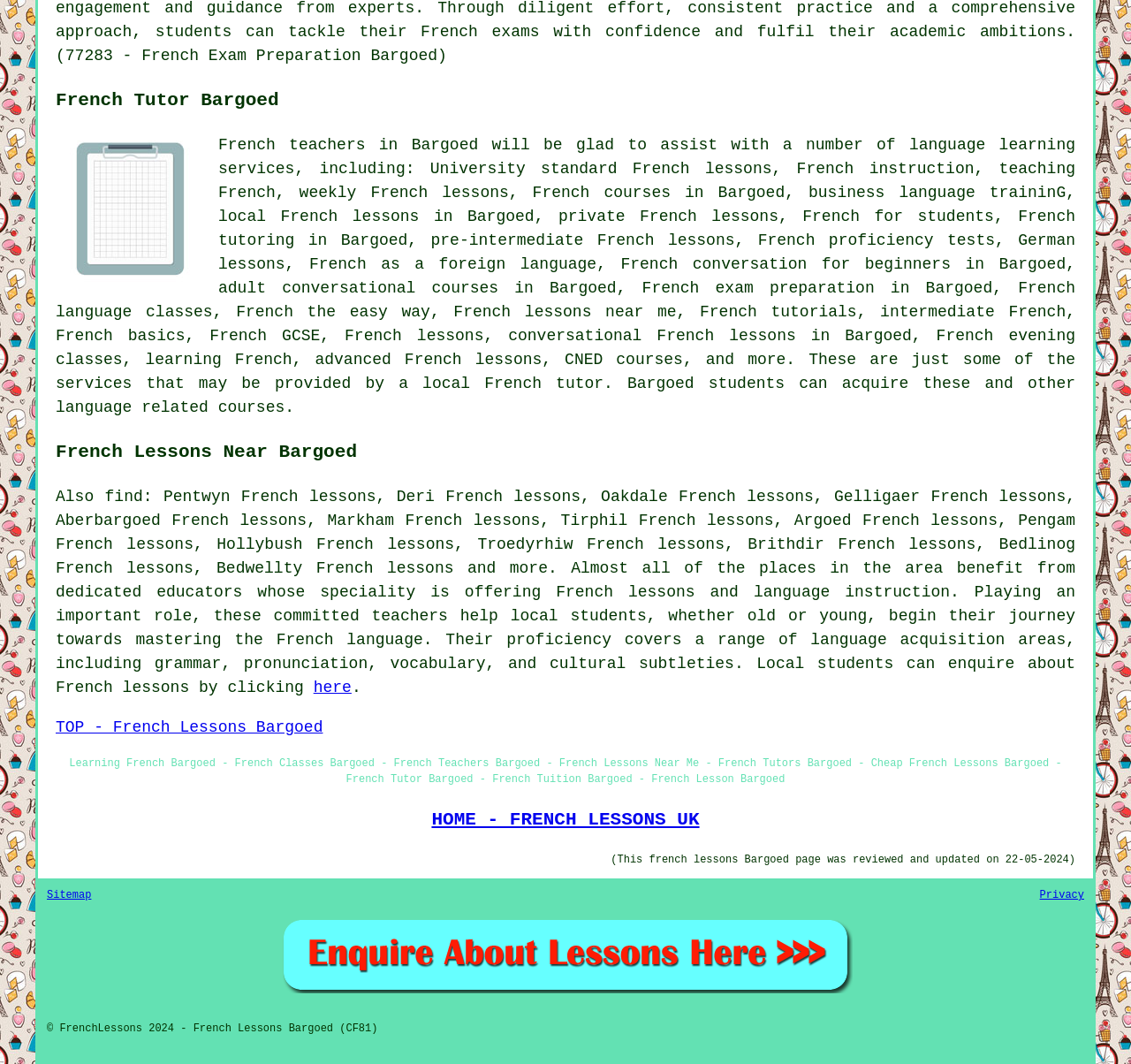What is the main topic of this webpage?
Look at the screenshot and respond with a single word or phrase.

French lessons